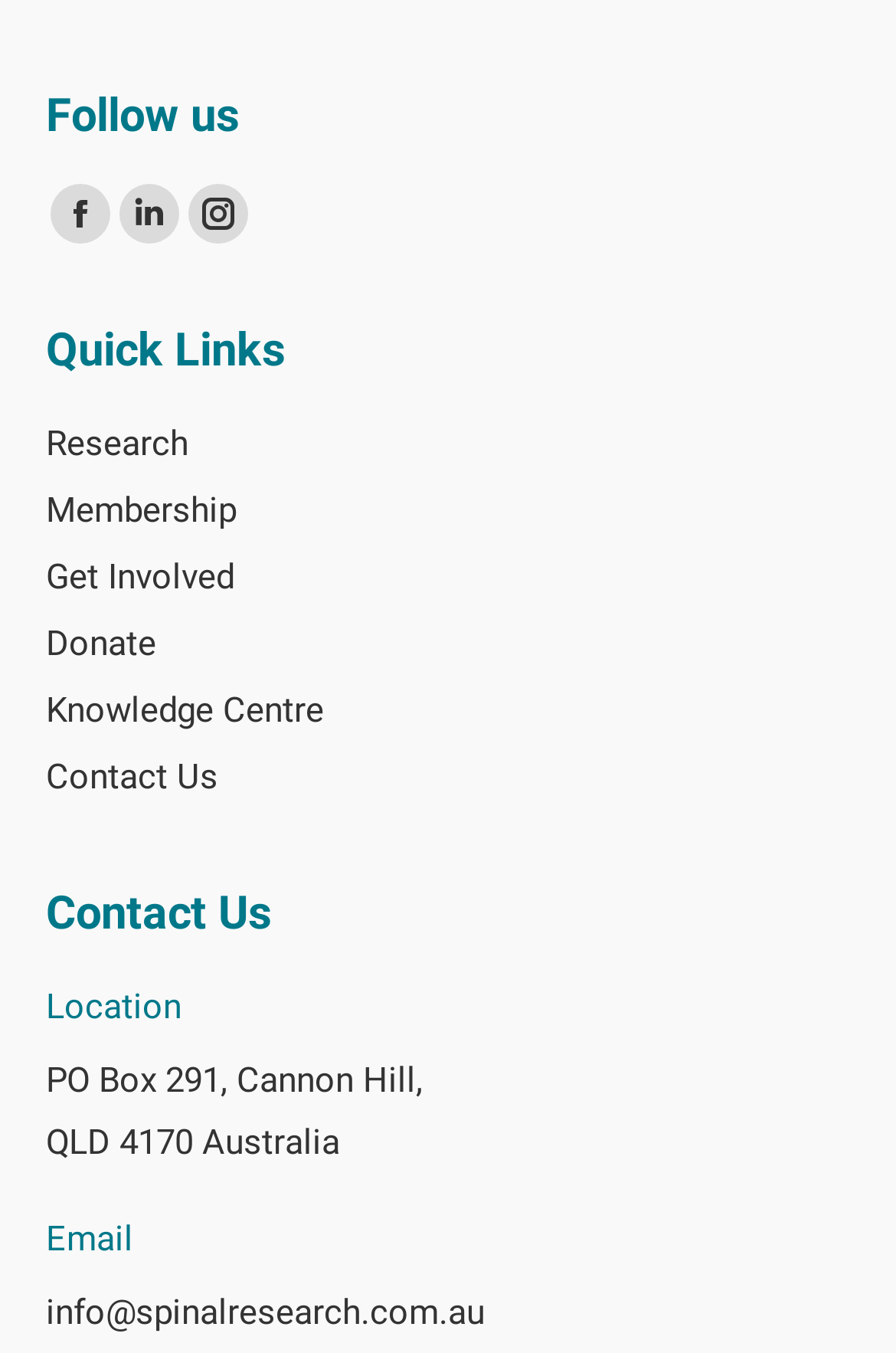Reply to the question with a brief word or phrase: What is the last quick link listed?

Contact Us